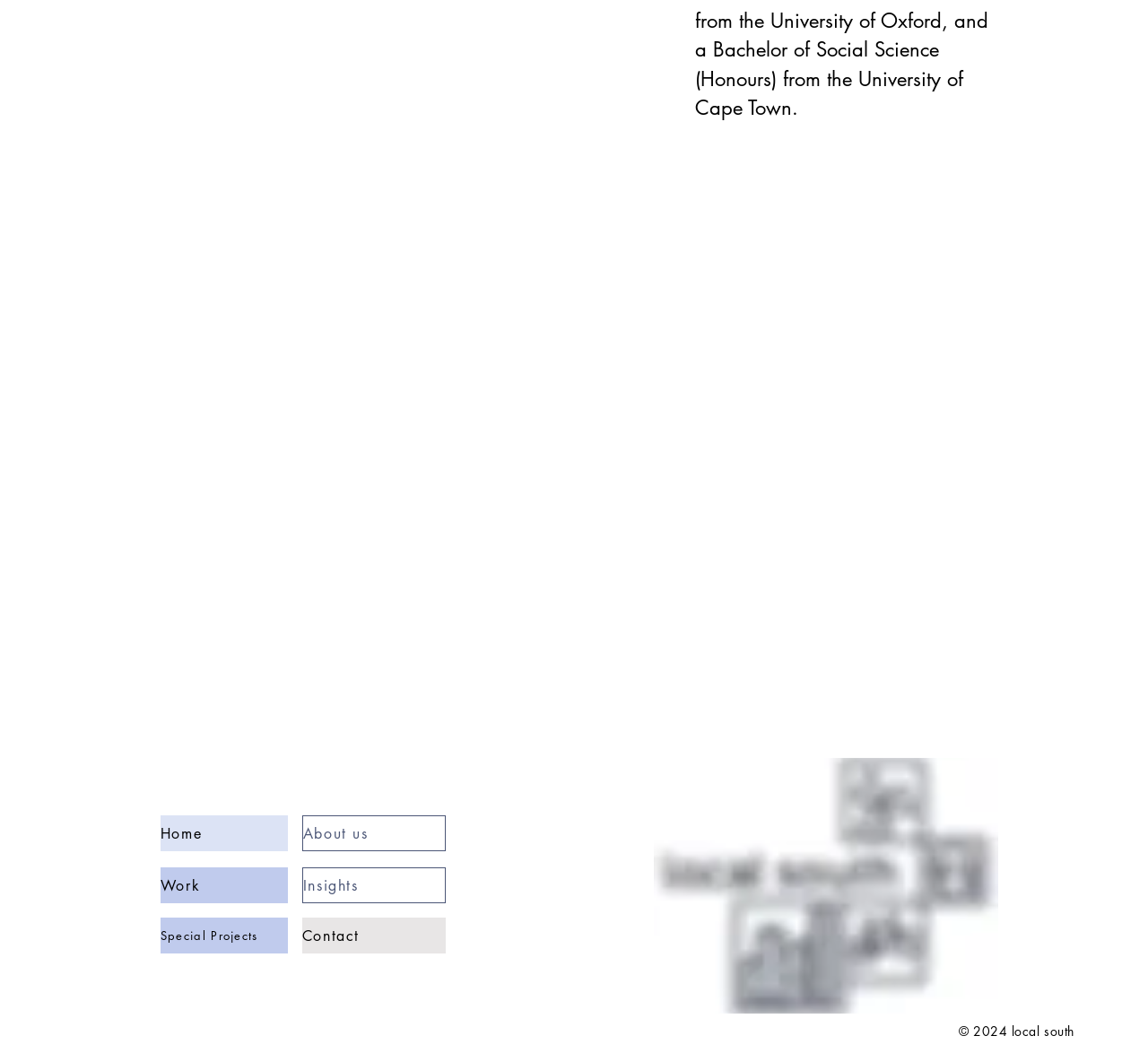Using the format (top-left x, top-left y, bottom-right x, bottom-right y), provide the bounding box coordinates for the described UI element. All values should be floating point numbers between 0 and 1: Online Booking

None